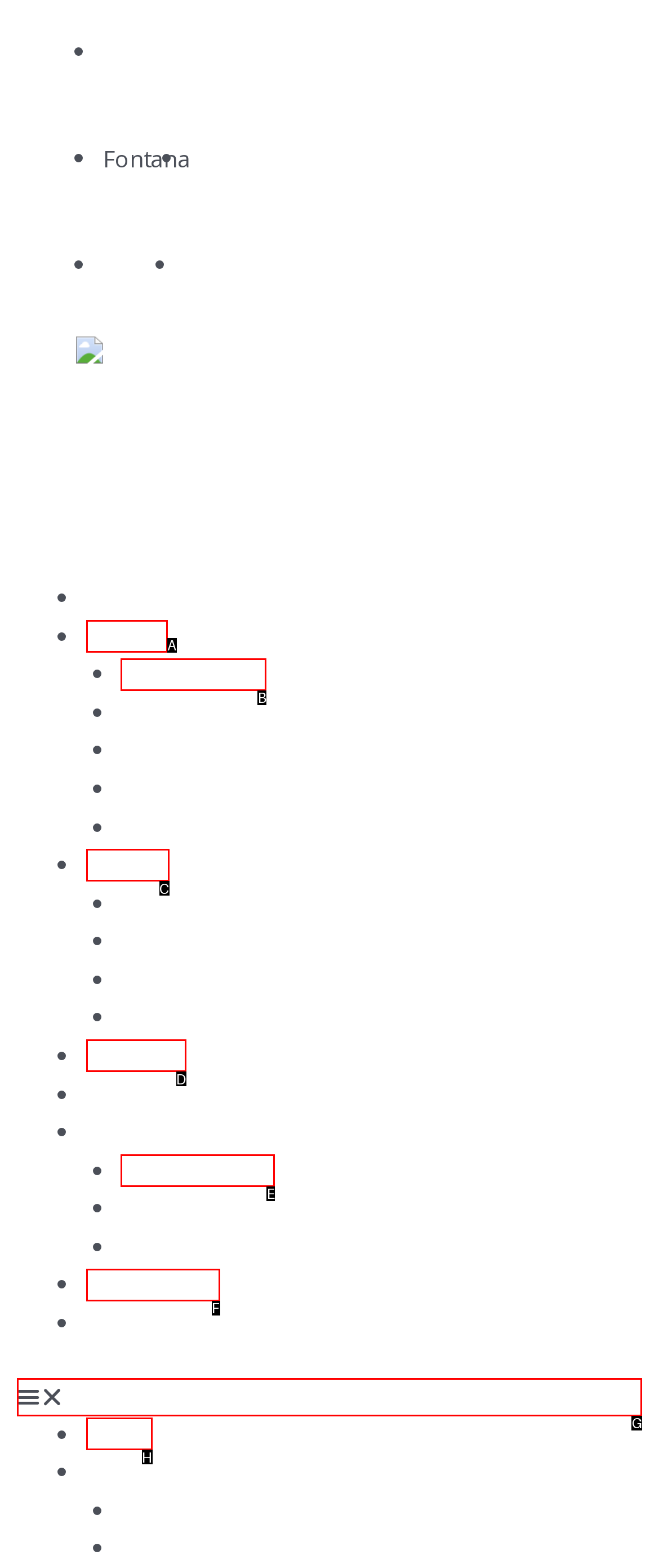Determine the correct UI element to click for this instruction: Toggle the Menu. Respond with the letter of the chosen element.

G